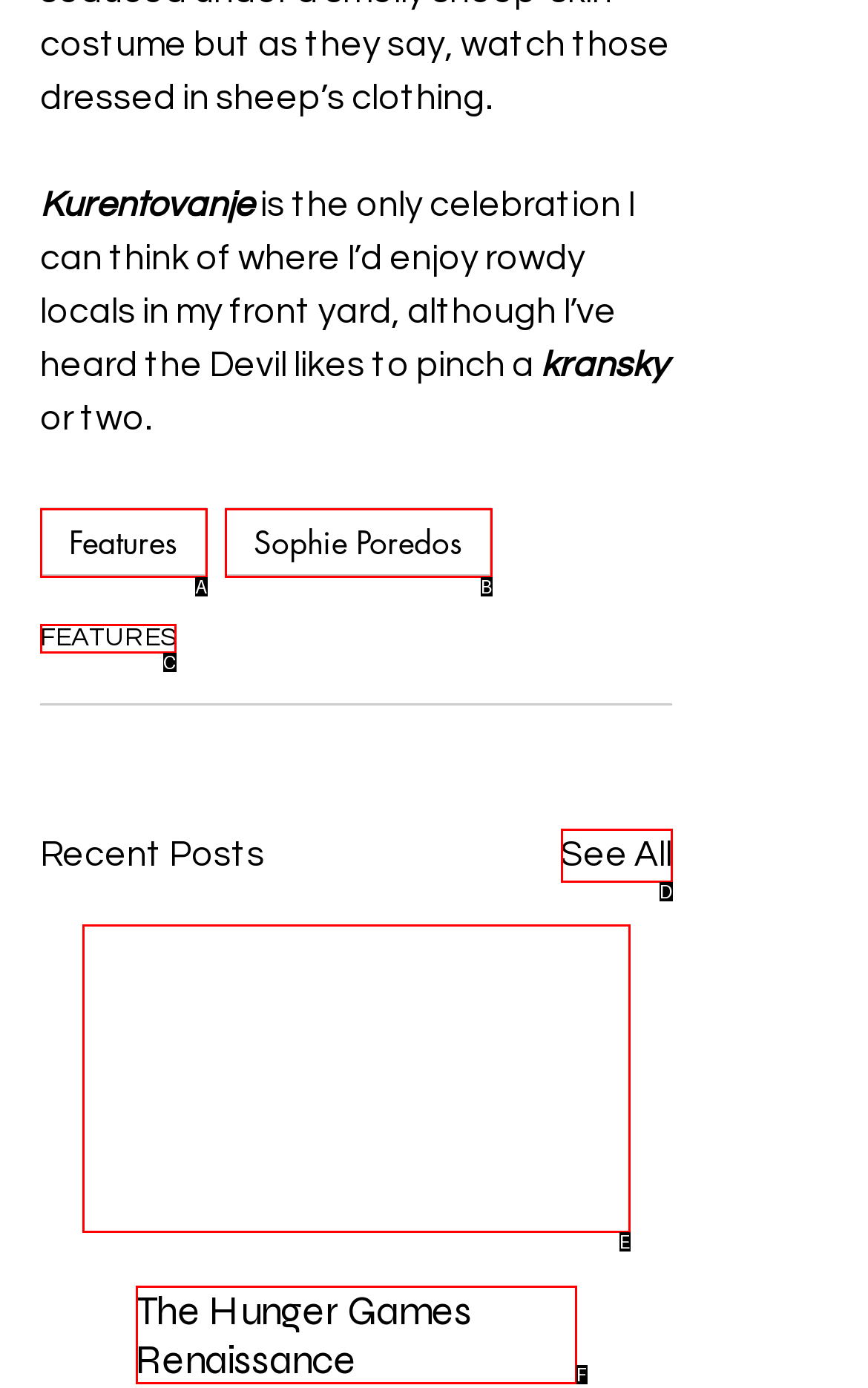Identify the HTML element that corresponds to the description: The Hunger Games Renaissance Provide the letter of the correct option directly.

F